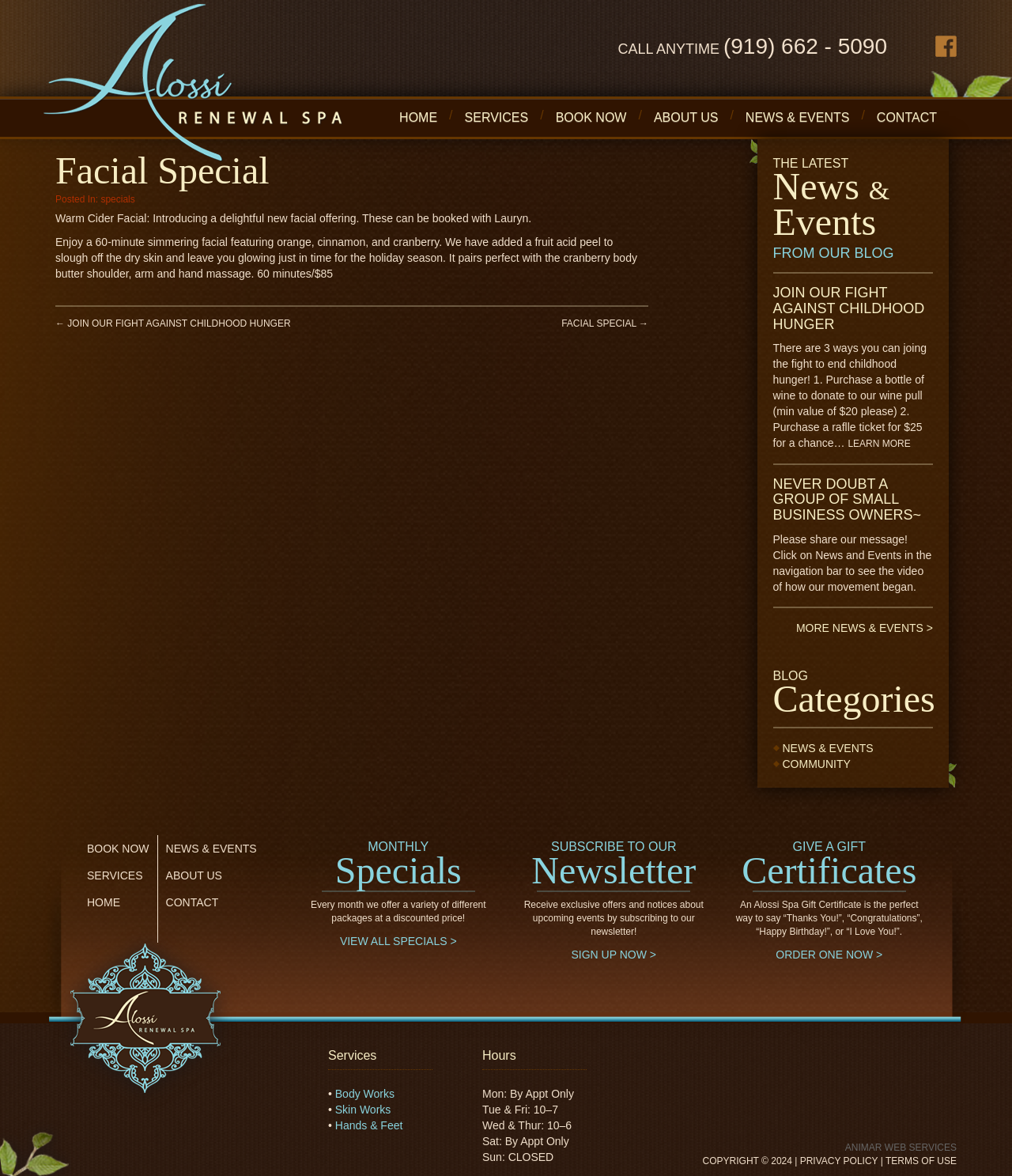What is the name of the spa?
Please answer the question with a single word or phrase, referencing the image.

Alossi Renewal Spa